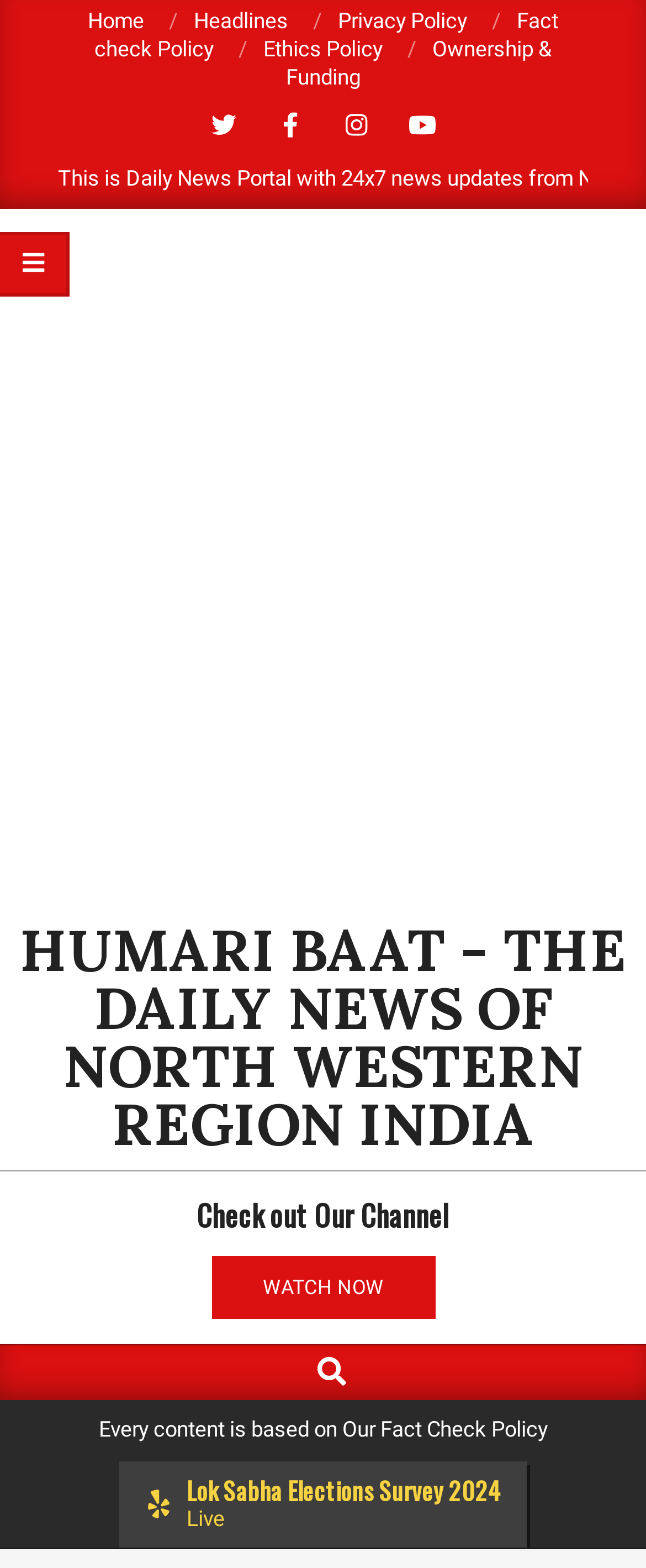What is the topic of the survey mentioned on the webpage?
Using the picture, provide a one-word or short phrase answer.

Lok Sabha Elections 2024